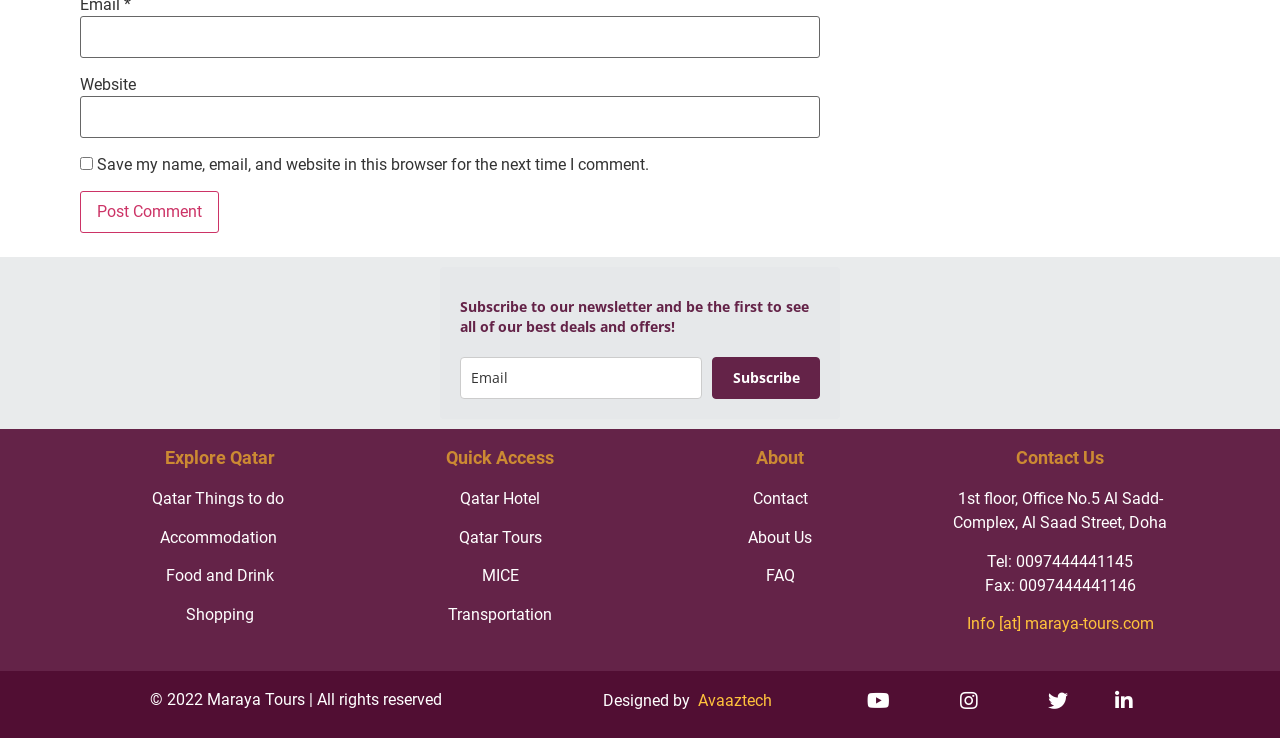Locate the bounding box coordinates of the element's region that should be clicked to carry out the following instruction: "Contact Maraya Tours". The coordinates need to be four float numbers between 0 and 1, i.e., [left, top, right, bottom].

[0.755, 0.831, 0.901, 0.857]